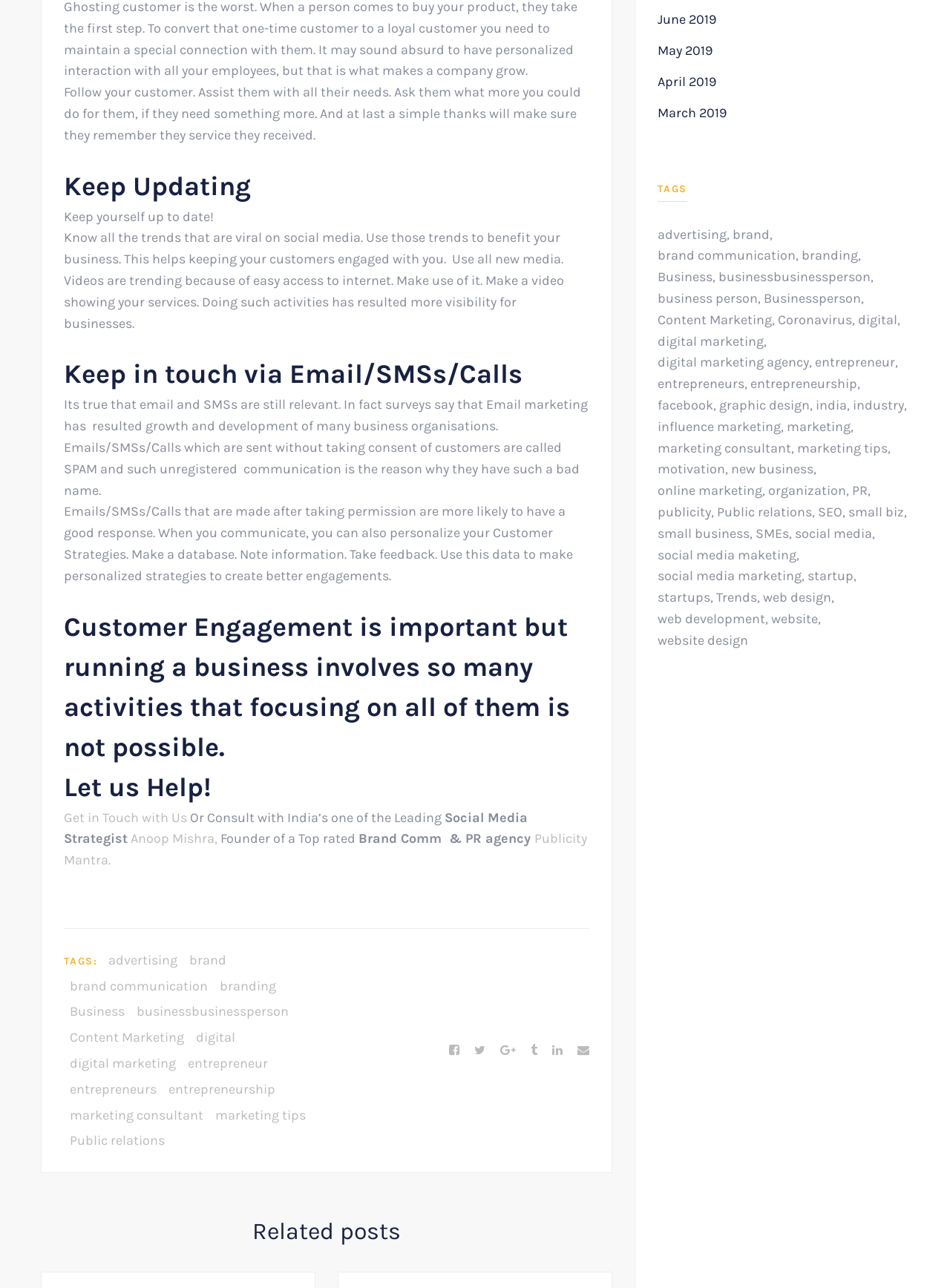Identify the bounding box coordinates of the part that should be clicked to carry out this instruction: "Check related posts in June 2019".

[0.692, 0.009, 0.754, 0.022]